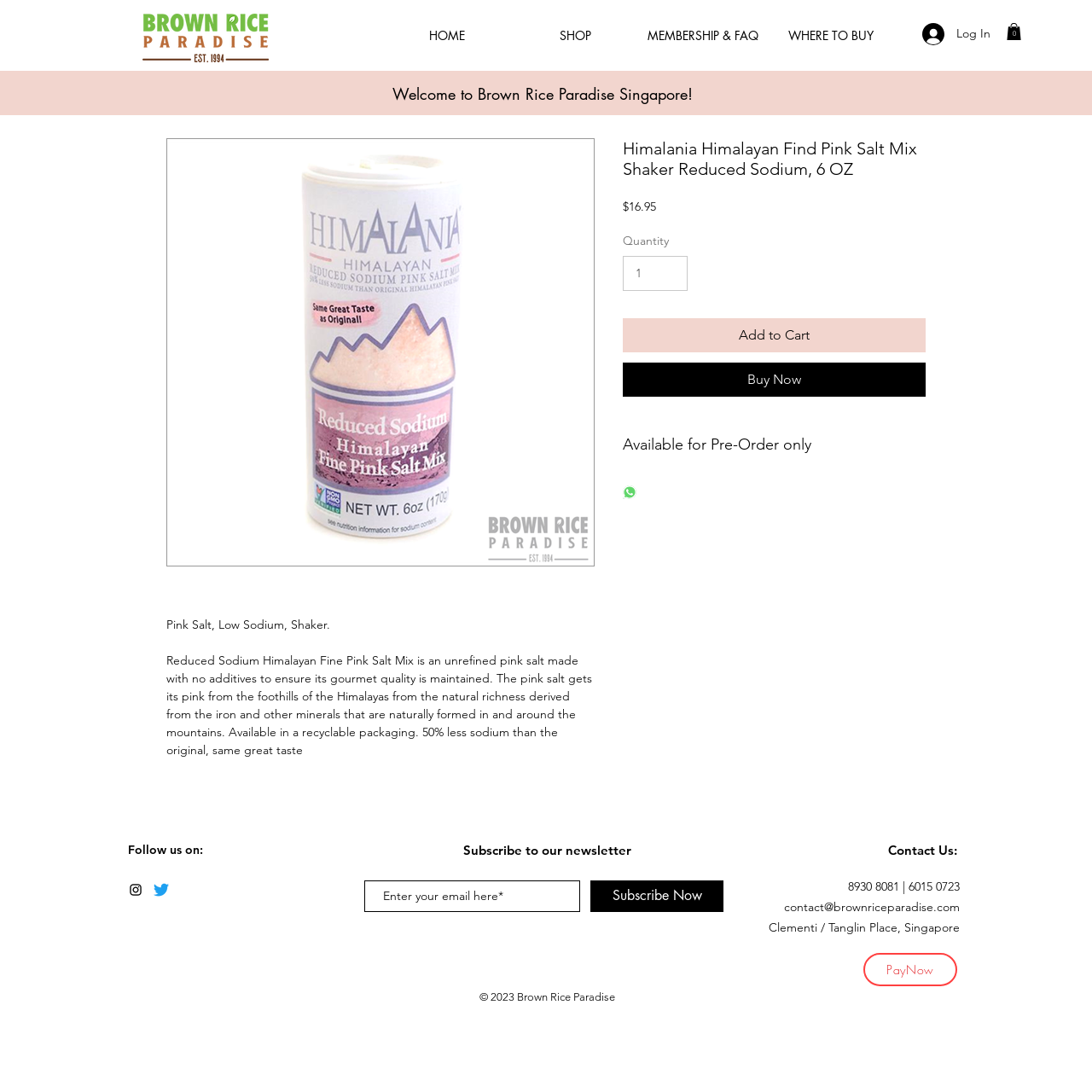What is the principal heading displayed on the webpage?

Himalania Himalayan Find Pink Salt Mix Shaker Reduced Sodium, 6 OZ